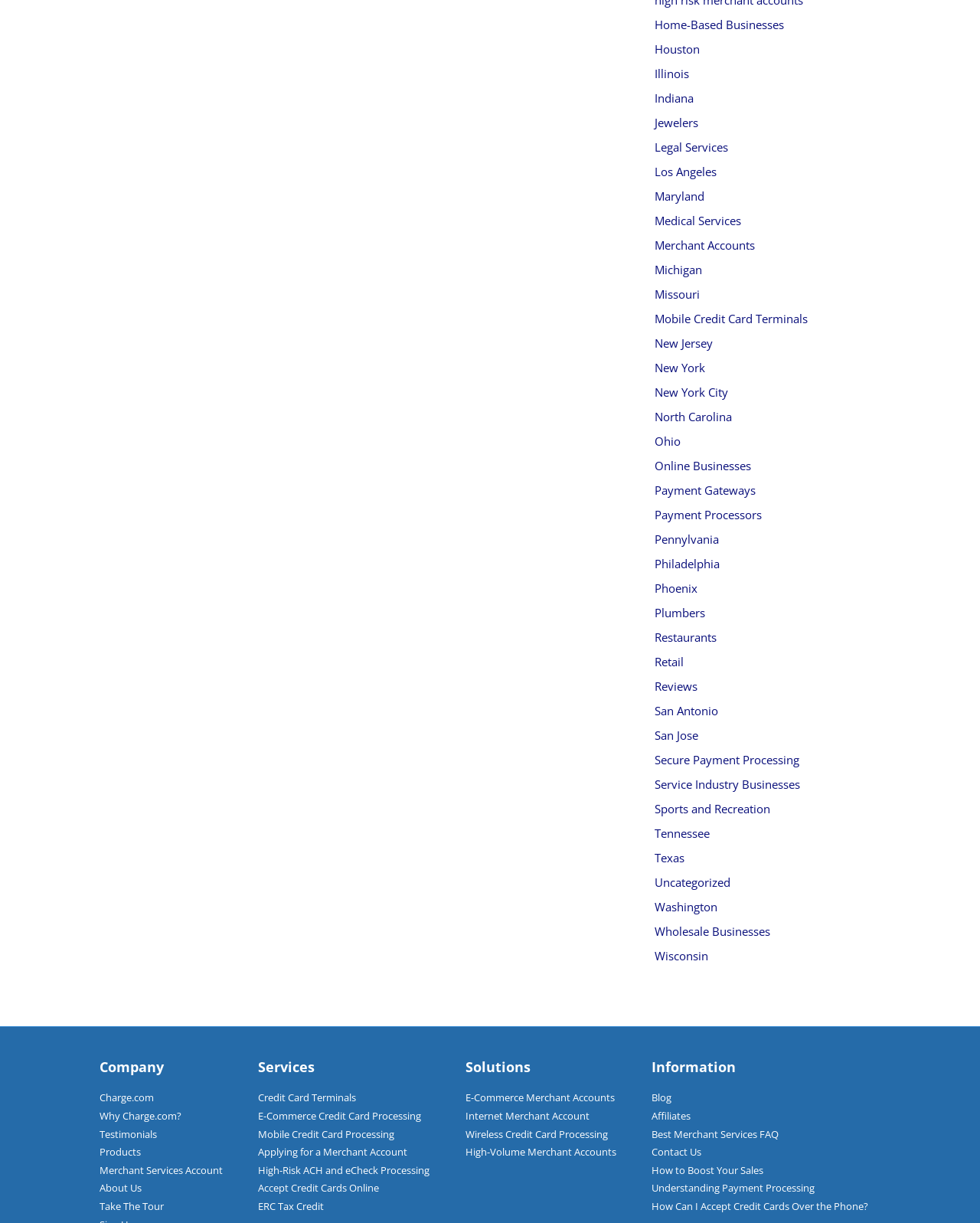Find the bounding box coordinates of the clickable region needed to perform the following instruction: "Visit the Blog". The coordinates should be provided as four float numbers between 0 and 1, i.e., [left, top, right, bottom].

[0.665, 0.892, 0.685, 0.903]